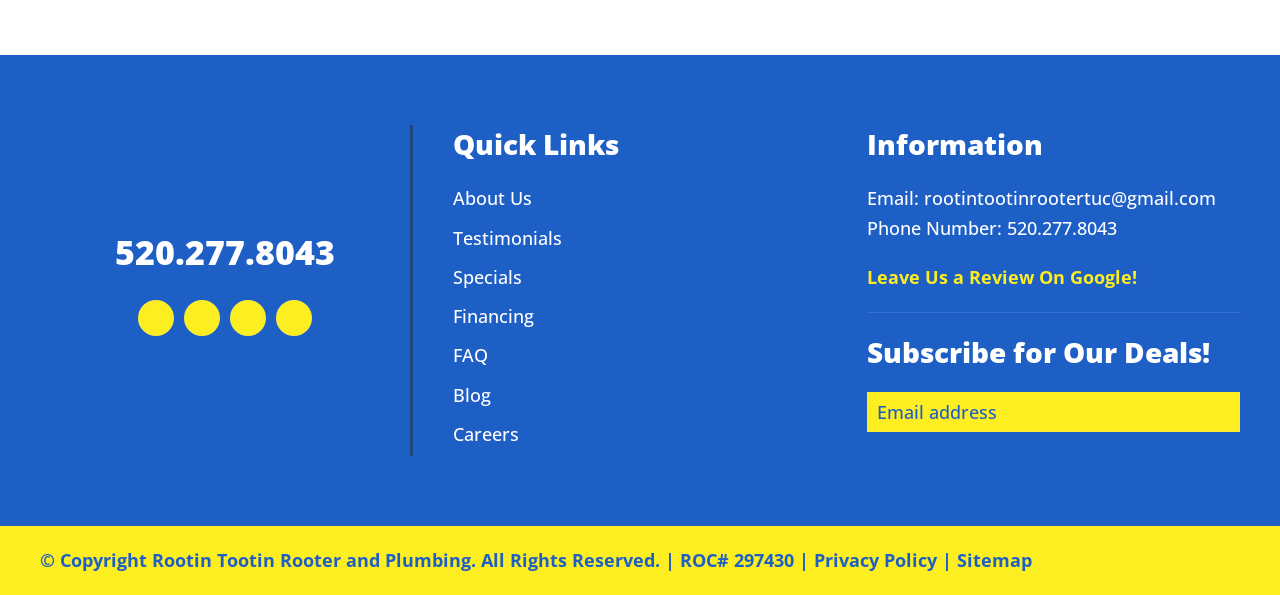Please identify the bounding box coordinates of where to click in order to follow the instruction: "View the Privacy Policy".

[0.636, 0.922, 0.732, 0.962]